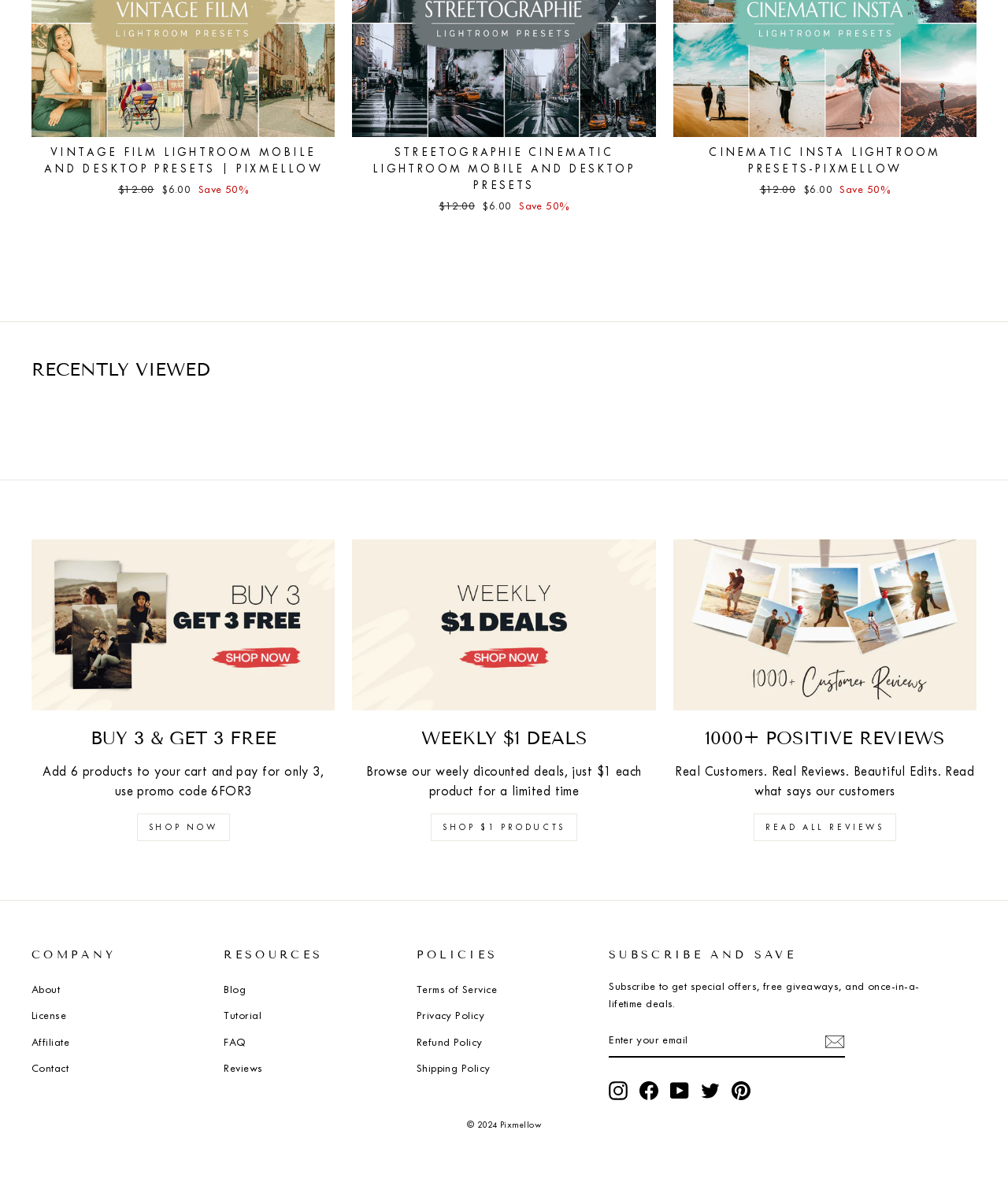Given the description "icon-email Subscribe", provide the bounding box coordinates of the corresponding UI element.

[0.818, 0.861, 0.838, 0.879]